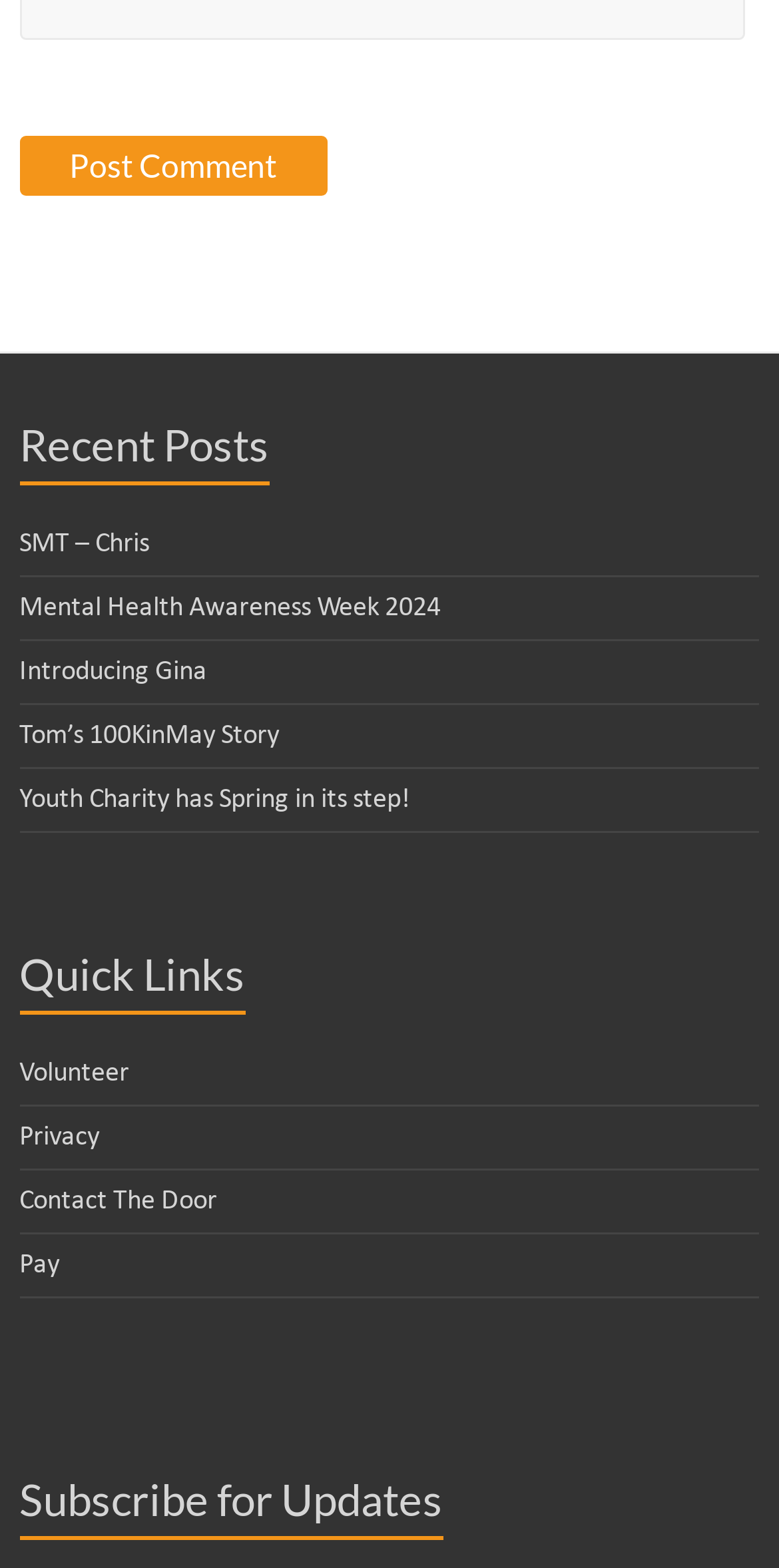Please determine the bounding box coordinates of the area that needs to be clicked to complete this task: 'Enter your name'. The coordinates must be four float numbers between 0 and 1, formatted as [left, top, right, bottom].

None